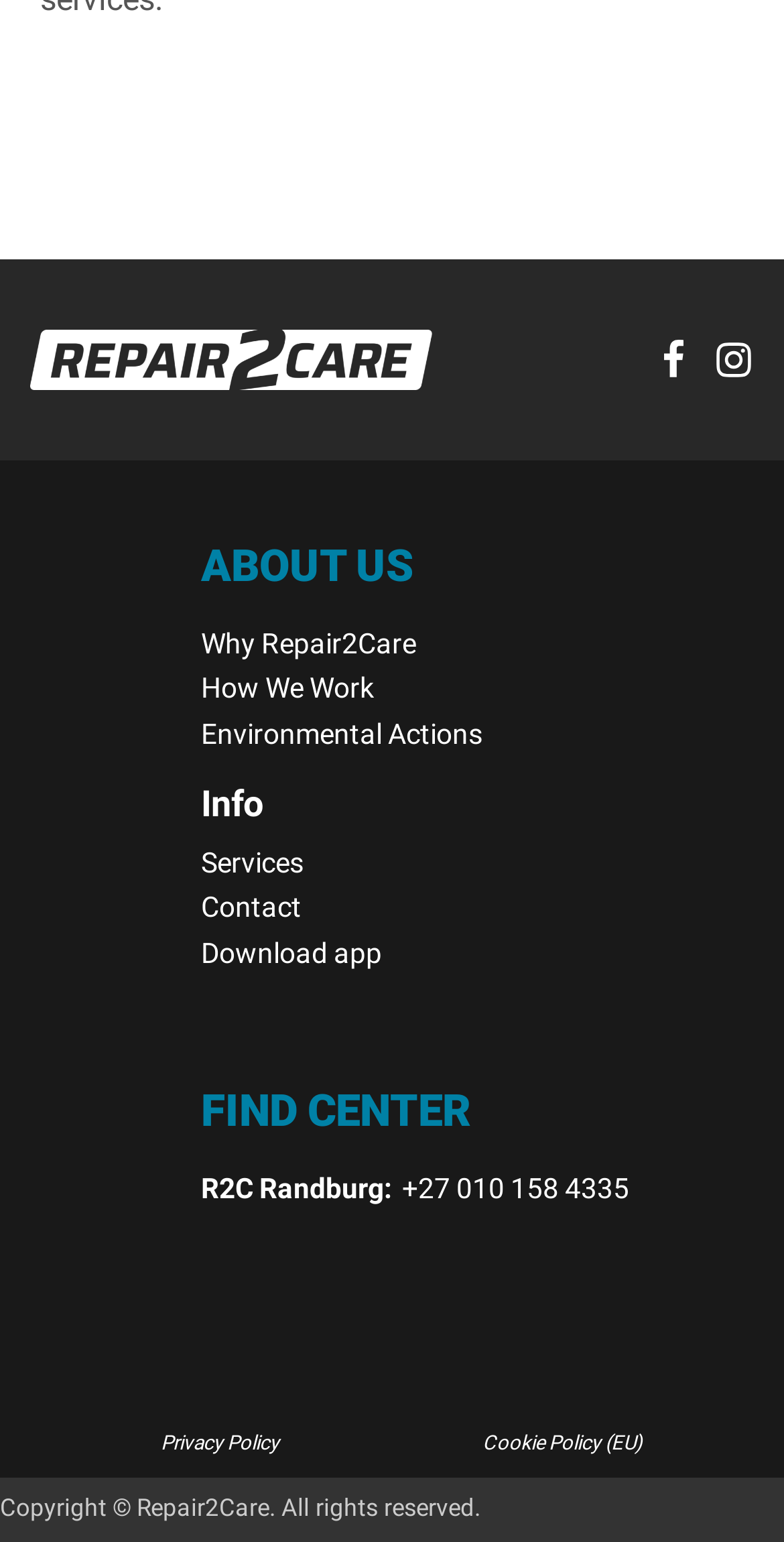Respond with a single word or phrase:
What is the third link in the main navigation menu?

How We Work